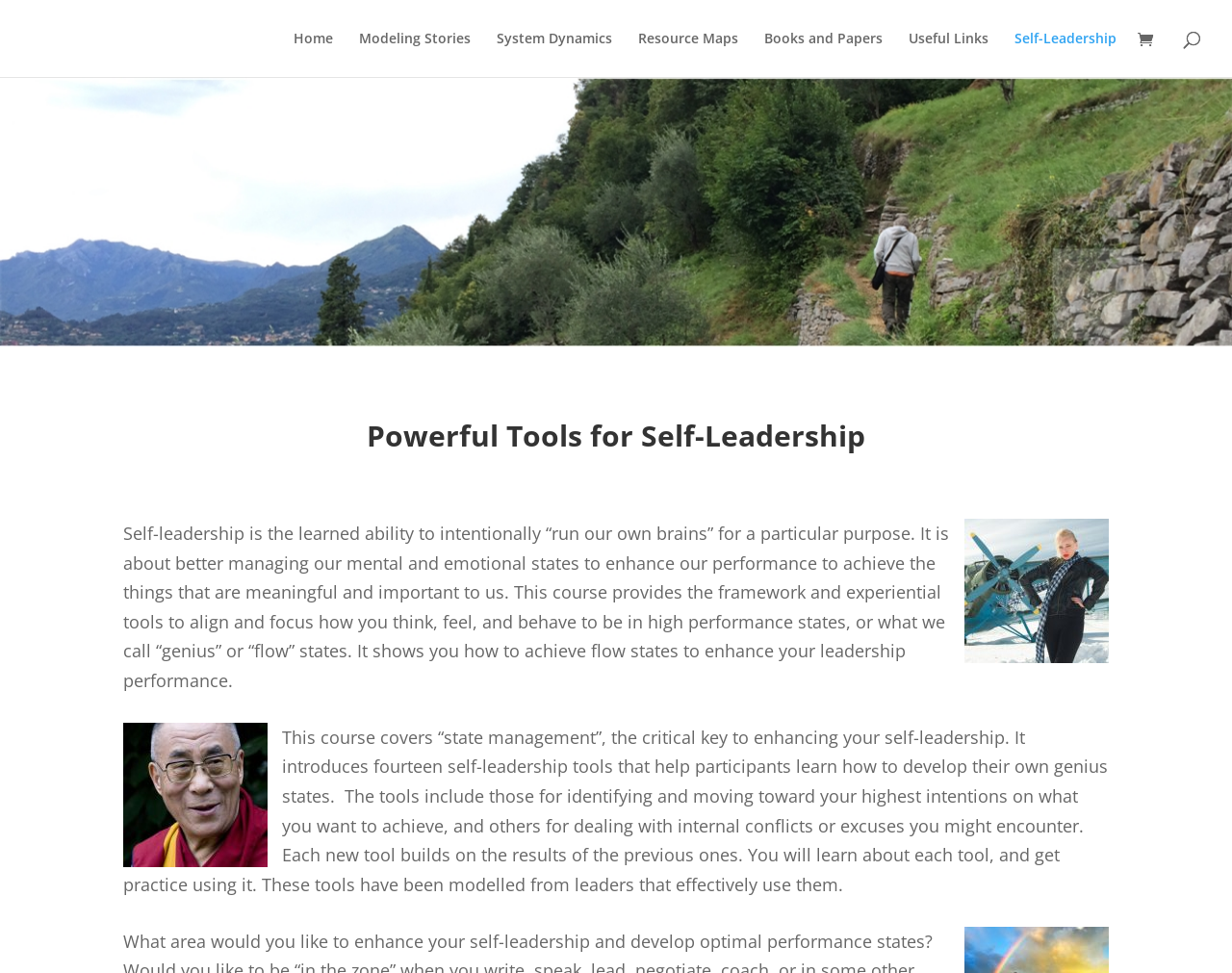Offer an in-depth caption of the entire webpage.

The webpage is about Self-Leadership, with a focus on emerging perspectives. At the top, there is a navigation menu with 7 links: Home, Modeling Stories, System Dynamics, Resource Maps, Books and Papers, Useful Links, and Self-Leadership. These links are aligned horizontally, taking up the top section of the page.

Below the navigation menu, there is a heading that reads "Powerful Tools for Self-Leadership". This heading is followed by a brief description of self-leadership, which is the ability to intentionally manage one's mental and emotional states to enhance performance and achieve meaningful goals. This description is divided into two paragraphs, with the first paragraph explaining the concept of self-leadership and the second paragraph detailing the course's coverage of "state management" and the 14 self-leadership tools that will be introduced.

On the right side of the page, there are 5 social media links, represented by icons, which are aligned vertically.

Overall, the webpage has a clean and organized structure, with clear headings and concise text that provides an overview of the concept of self-leadership and the course's content.